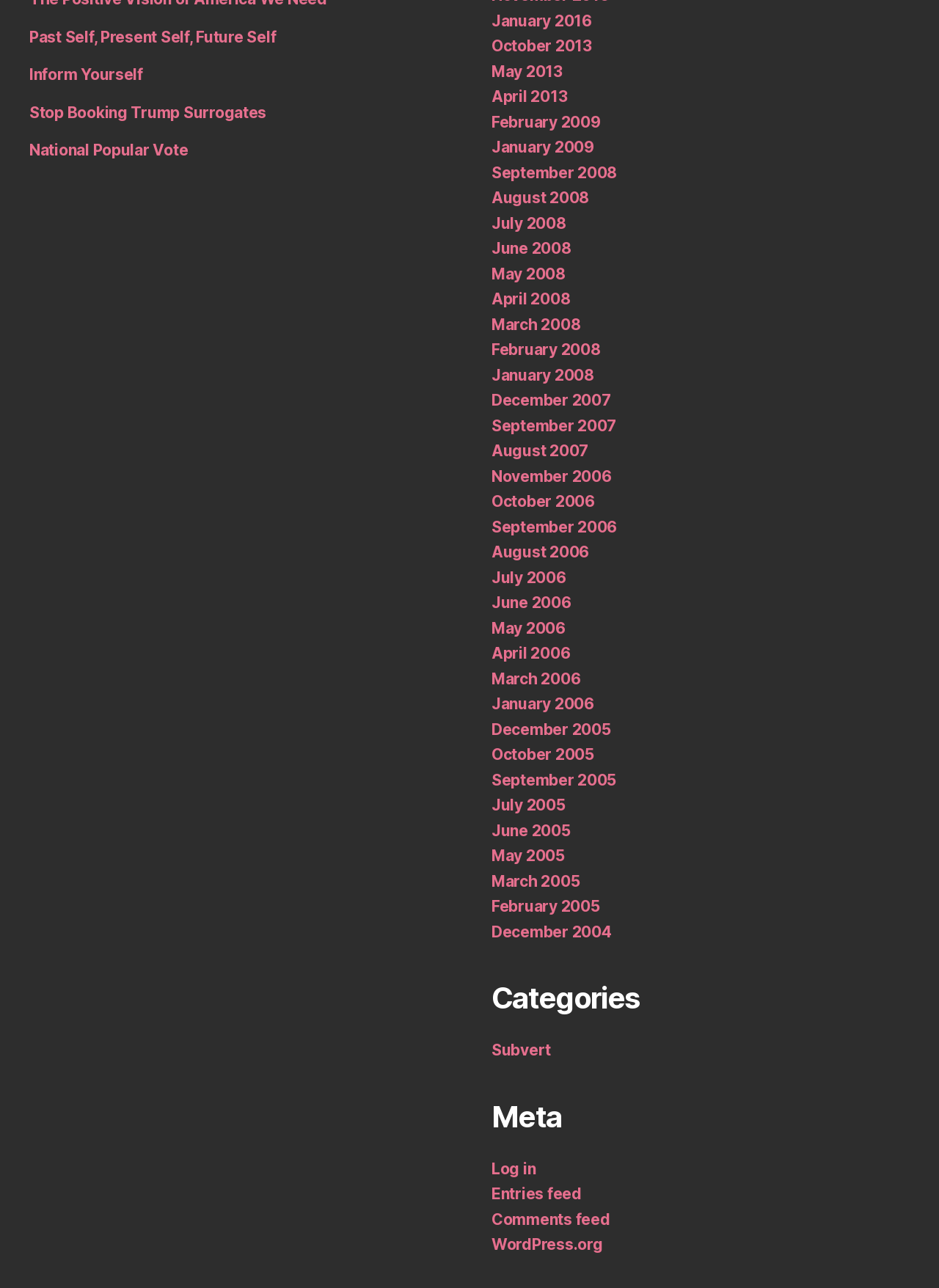Determine the bounding box coordinates of the element that should be clicked to execute the following command: "Log in".

[0.523, 0.9, 0.571, 0.914]